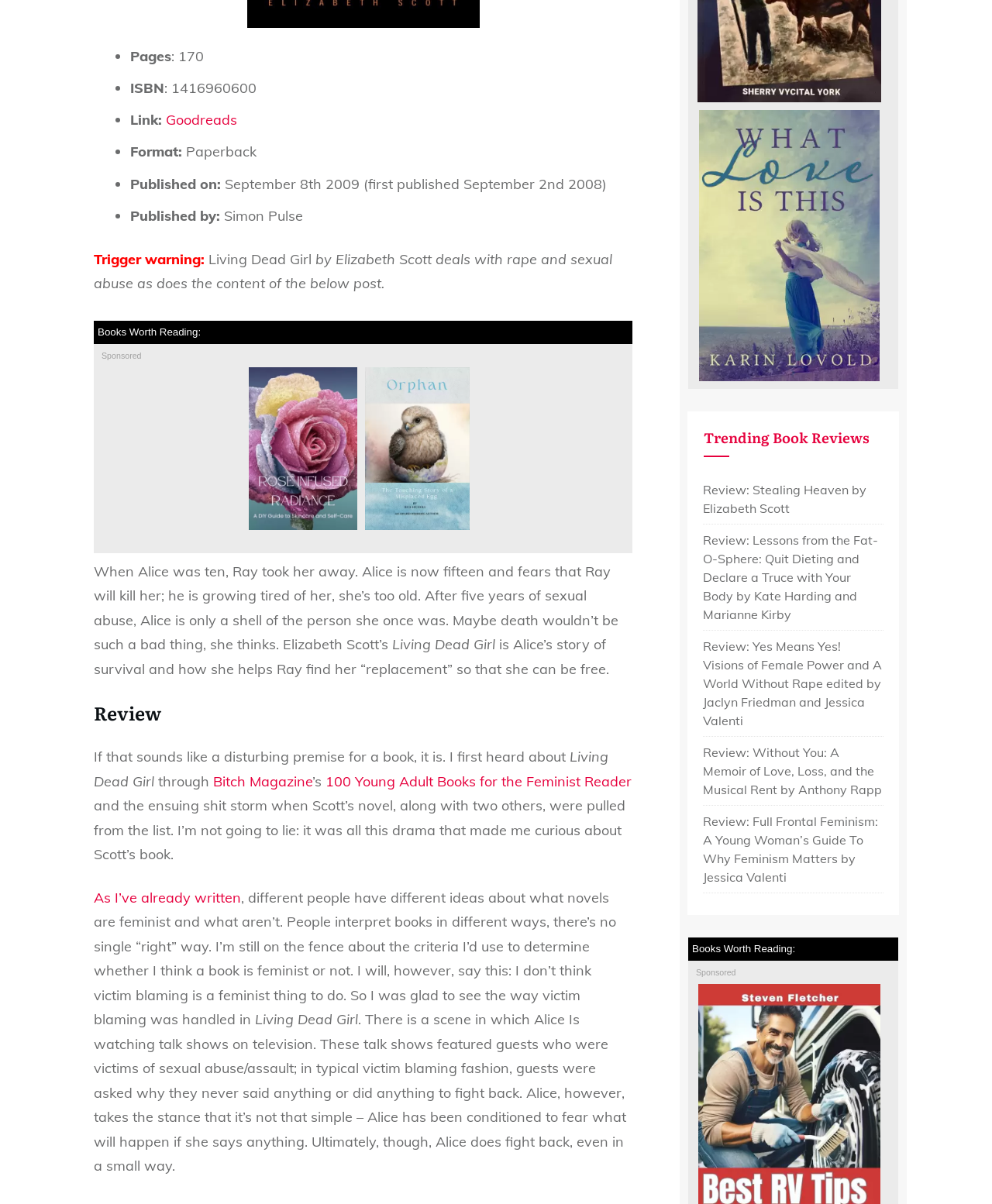Determine the coordinates of the bounding box that should be clicked to complete the instruction: "Click on the link 'Goodreads'". The coordinates should be represented by four float numbers between 0 and 1: [left, top, right, bottom].

[0.167, 0.092, 0.239, 0.107]